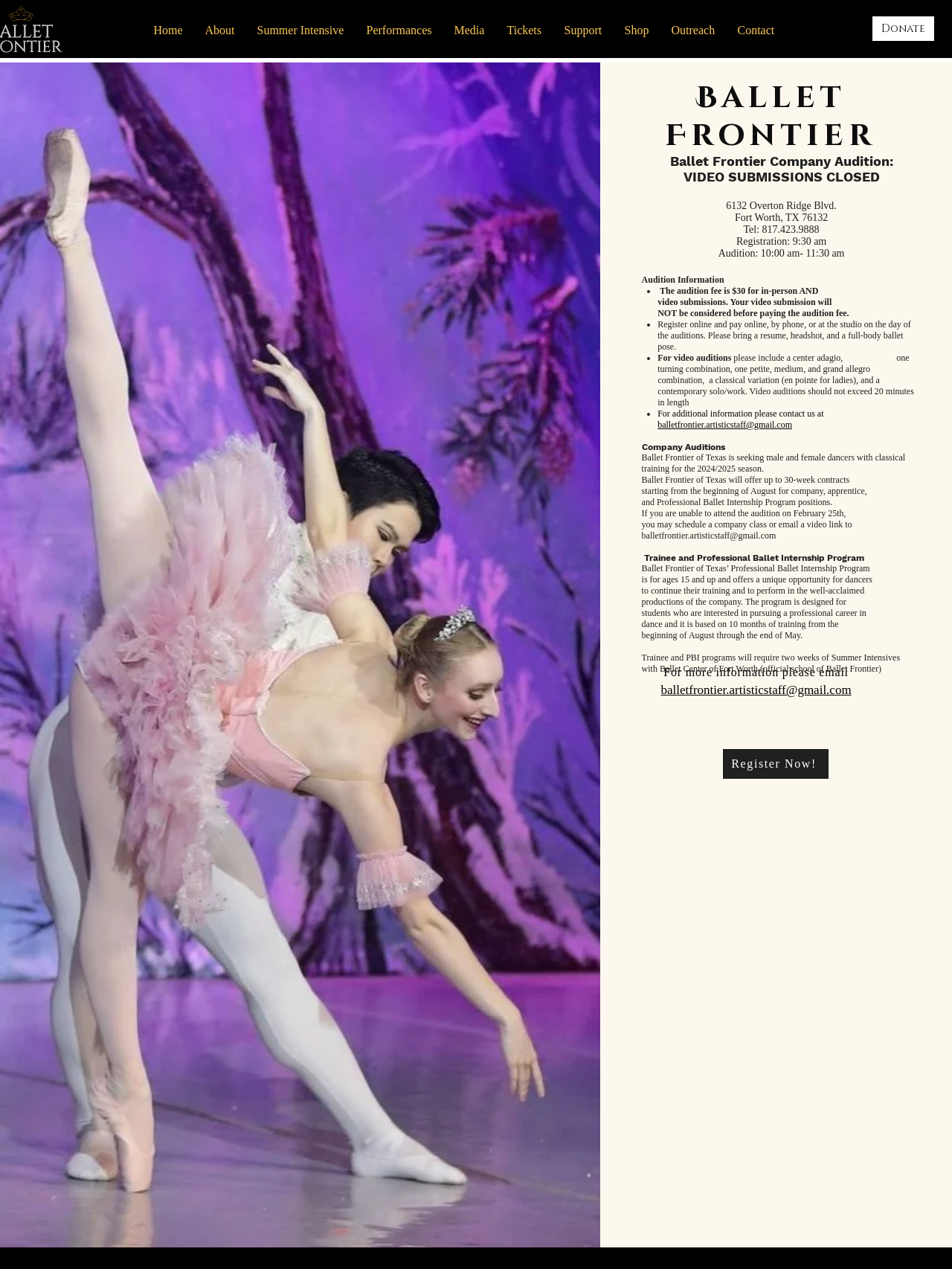Using a single word or phrase, answer the following question: 
What is the audition fee for in-person and video submissions?

$30